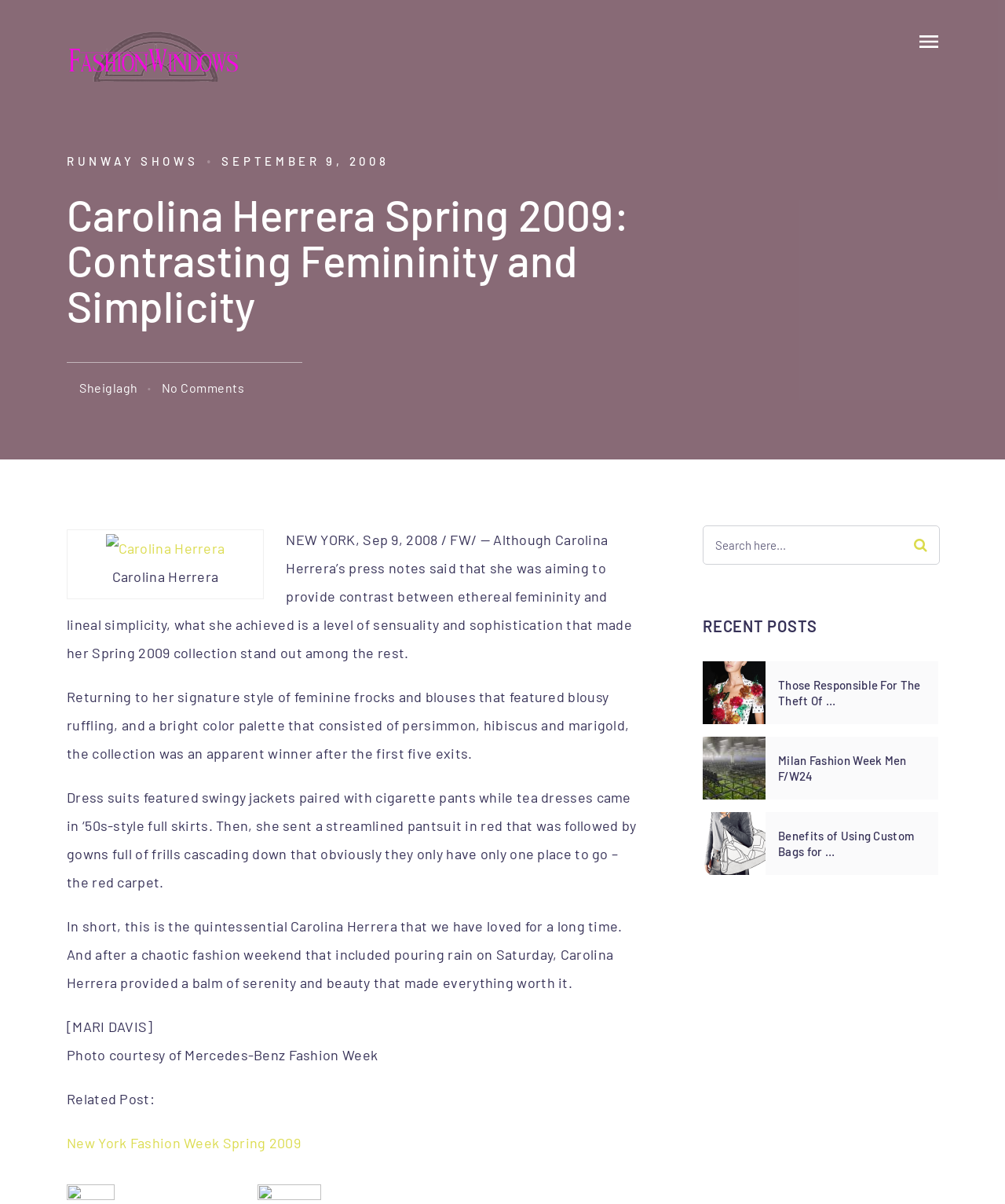Please find the bounding box coordinates of the element that needs to be clicked to perform the following instruction: "Read the 'New York Fashion Week Spring 2009' article". The bounding box coordinates should be four float numbers between 0 and 1, represented as [left, top, right, bottom].

[0.066, 0.942, 0.299, 0.956]